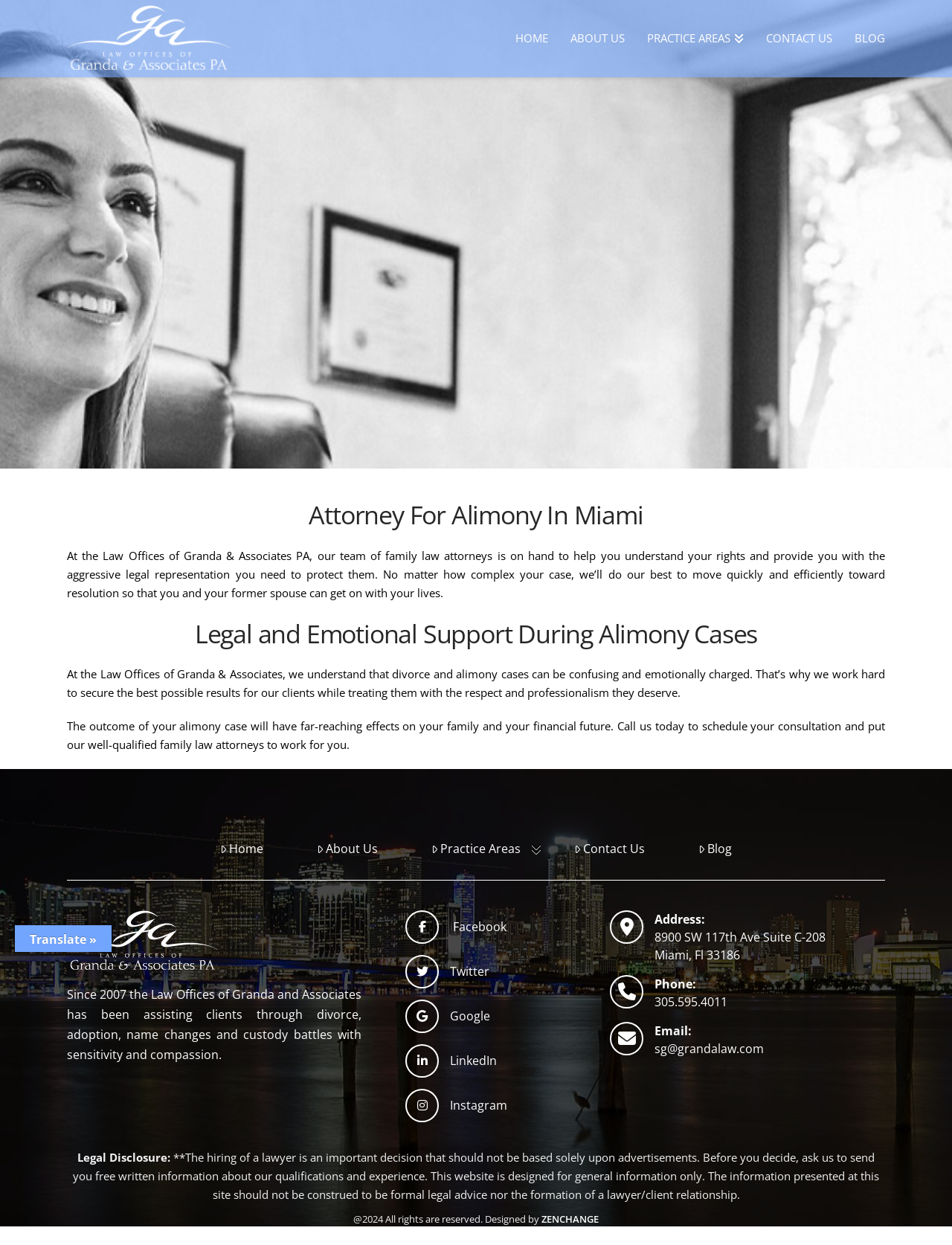What is the address of the law firm?
From the image, respond using a single word or phrase.

8900 SW 117th Ave Suite C-208, Miami, Fl 33186